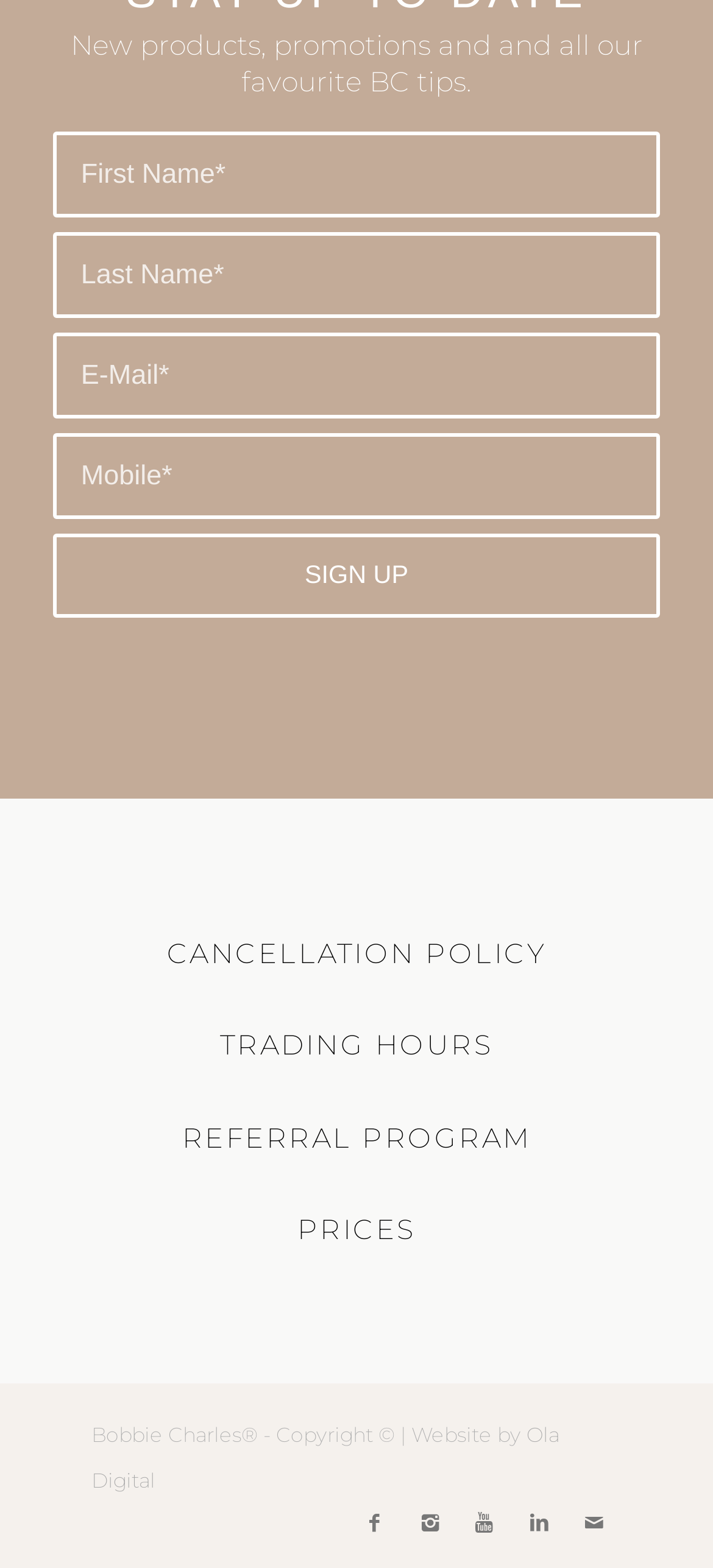Respond concisely with one word or phrase to the following query:
How many social media links are at the bottom?

5